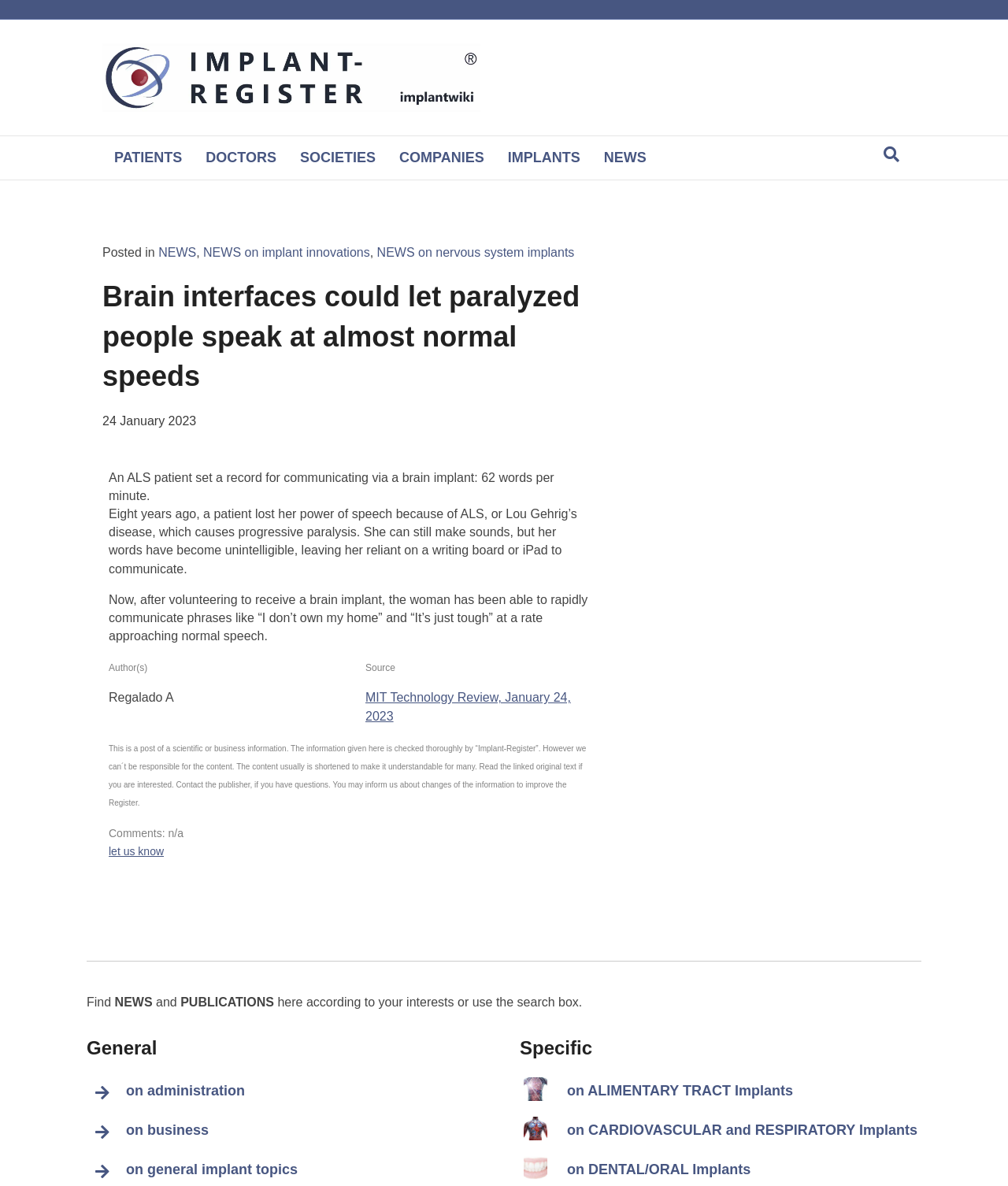What is the name of the website?
Using the visual information, answer the question in a single word or phrase.

THE IMPLANT REGISTER